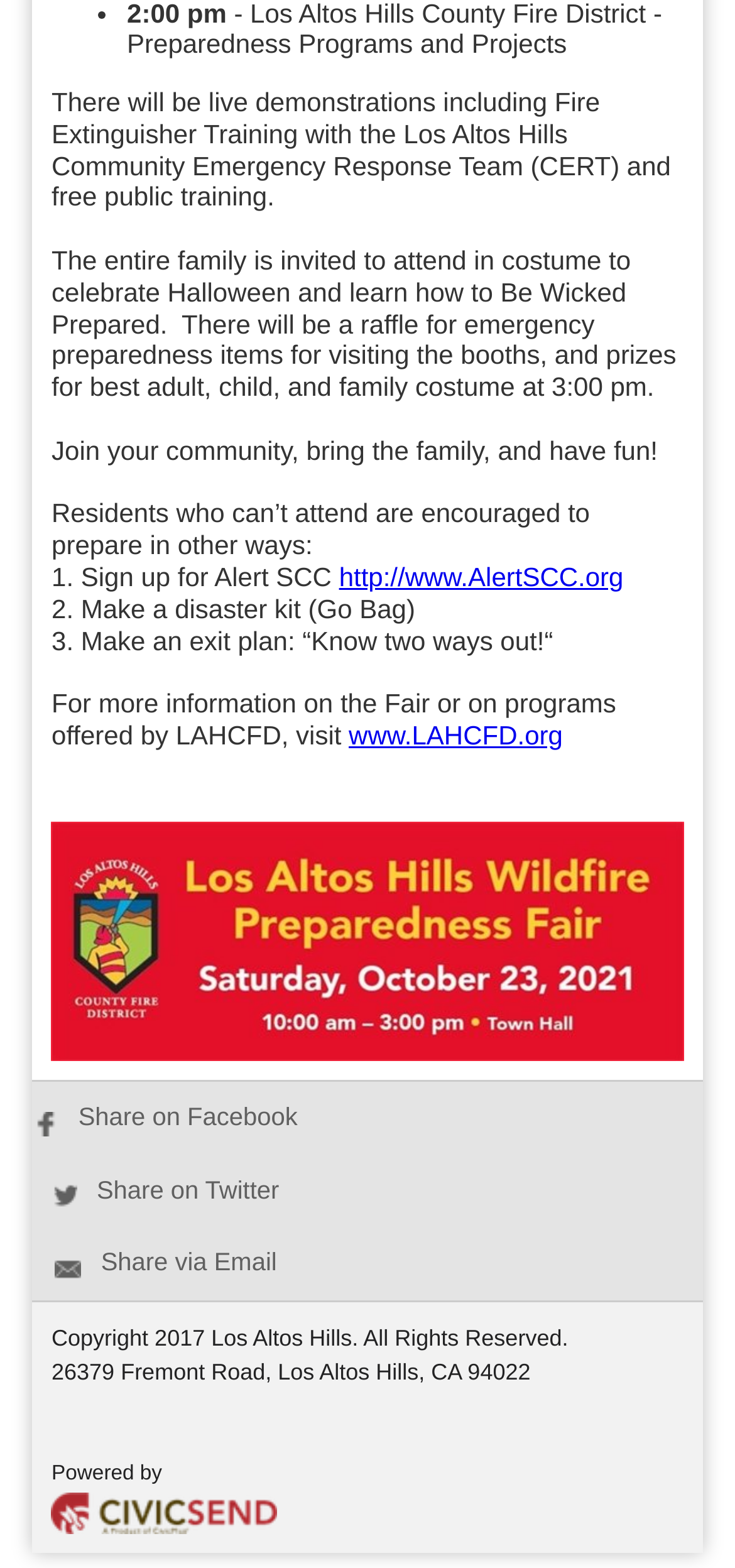What is the theme of the event?
Based on the image, answer the question with as much detail as possible.

The theme of the event can be inferred from the text 'The entire family is invited to attend in costume to celebrate Halloween and learn how to Be Wicked Prepared.' which suggests that the event is Halloween-themed.